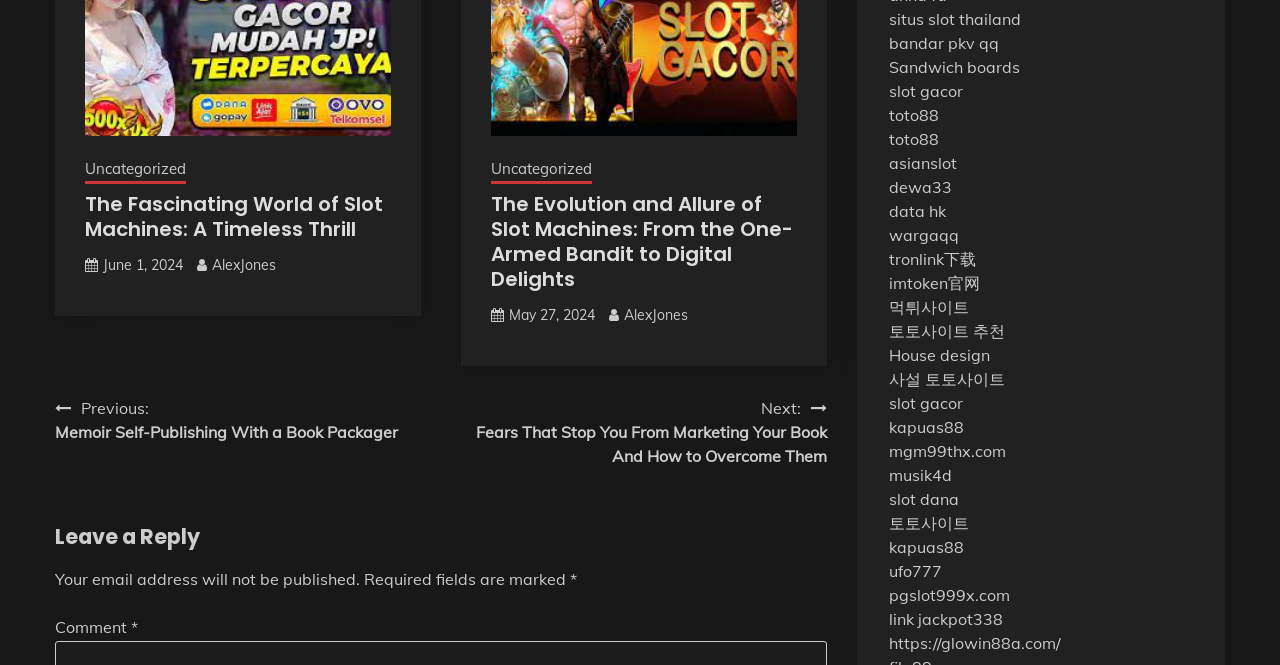Predict the bounding box of the UI element that fits this description: "toto88".

[0.694, 0.158, 0.733, 0.188]